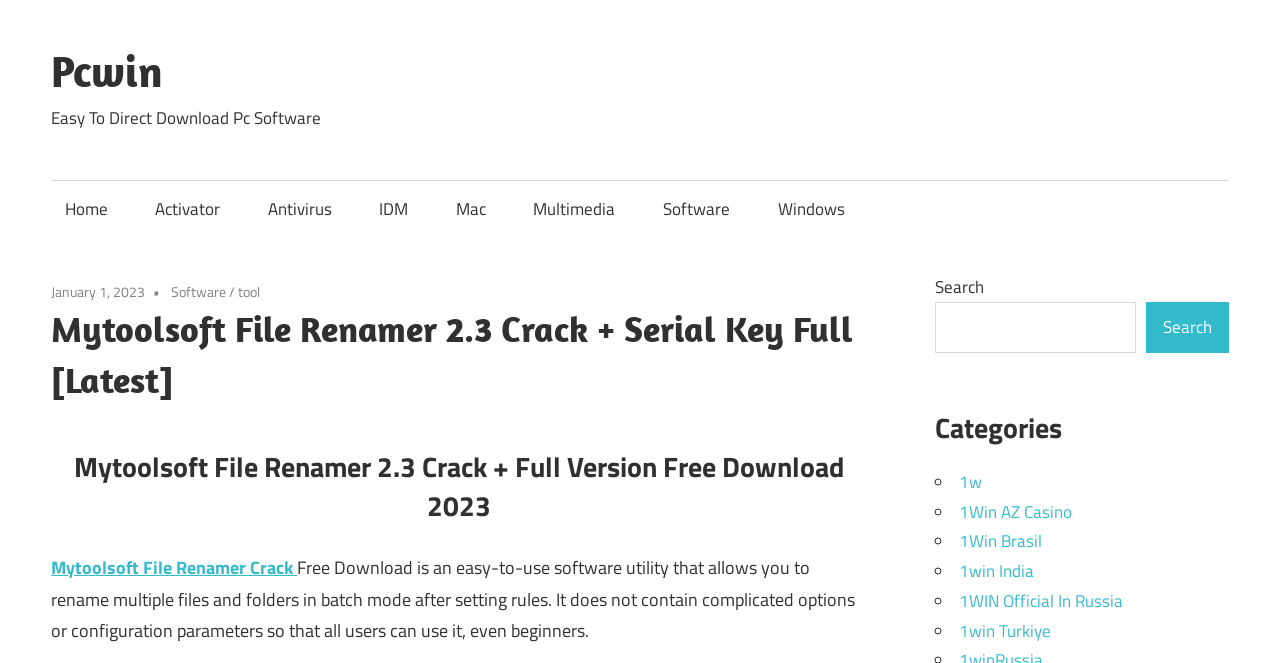Please provide the bounding box coordinate of the region that matches the element description: 1win India. Coordinates should be in the format (top-left x, top-left y, bottom-right x, bottom-right y) and all values should be between 0 and 1.

[0.749, 0.842, 0.807, 0.881]